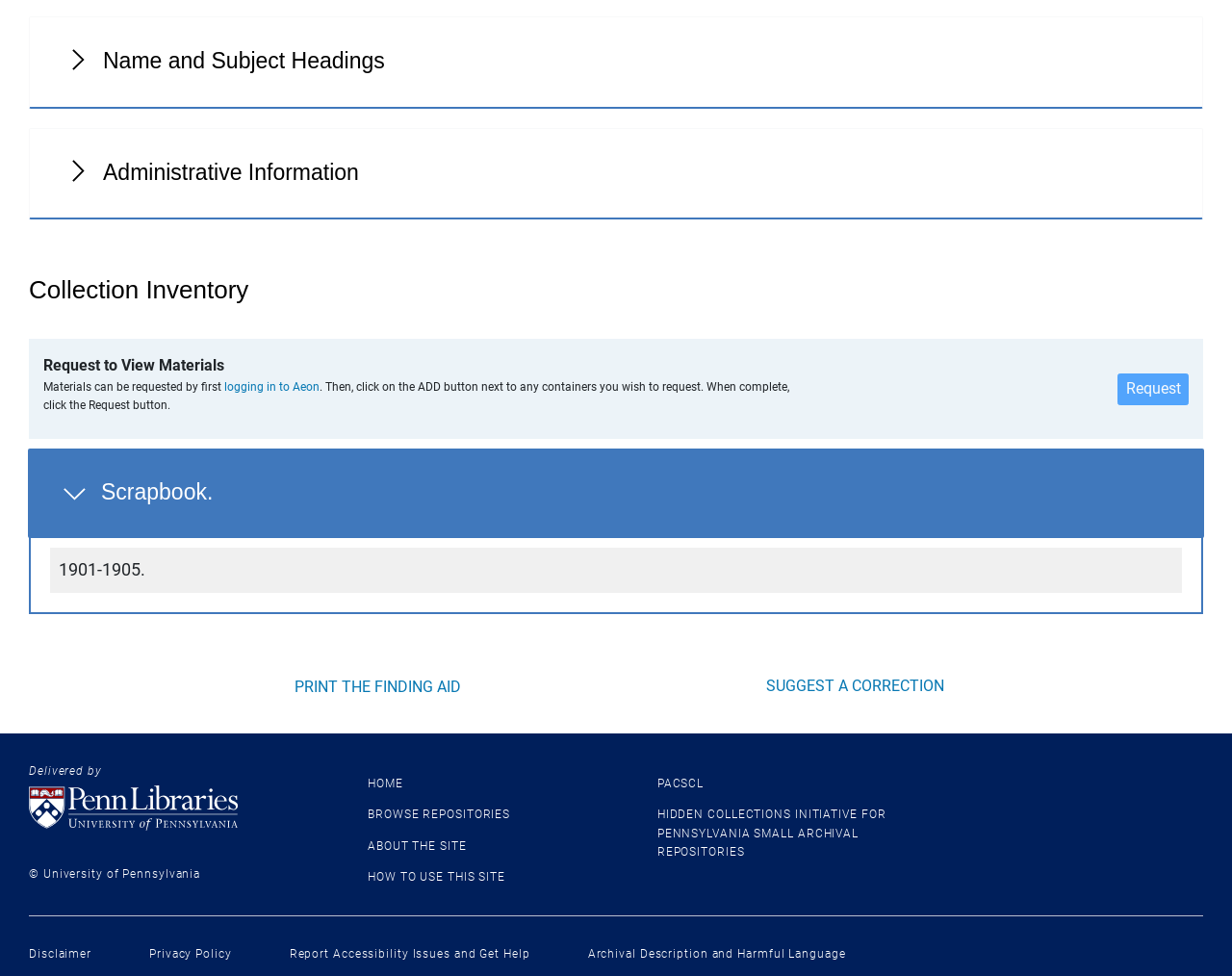What is the date range of the scrapbook?
Could you answer the question with a detailed and thorough explanation?

I found a StaticText element with the text '1901-1905.' which is part of the 'Request item to view' group and is related to the 'Scrapbook.' heading. This suggests that the date range of the scrapbook is from 1901 to 1905.